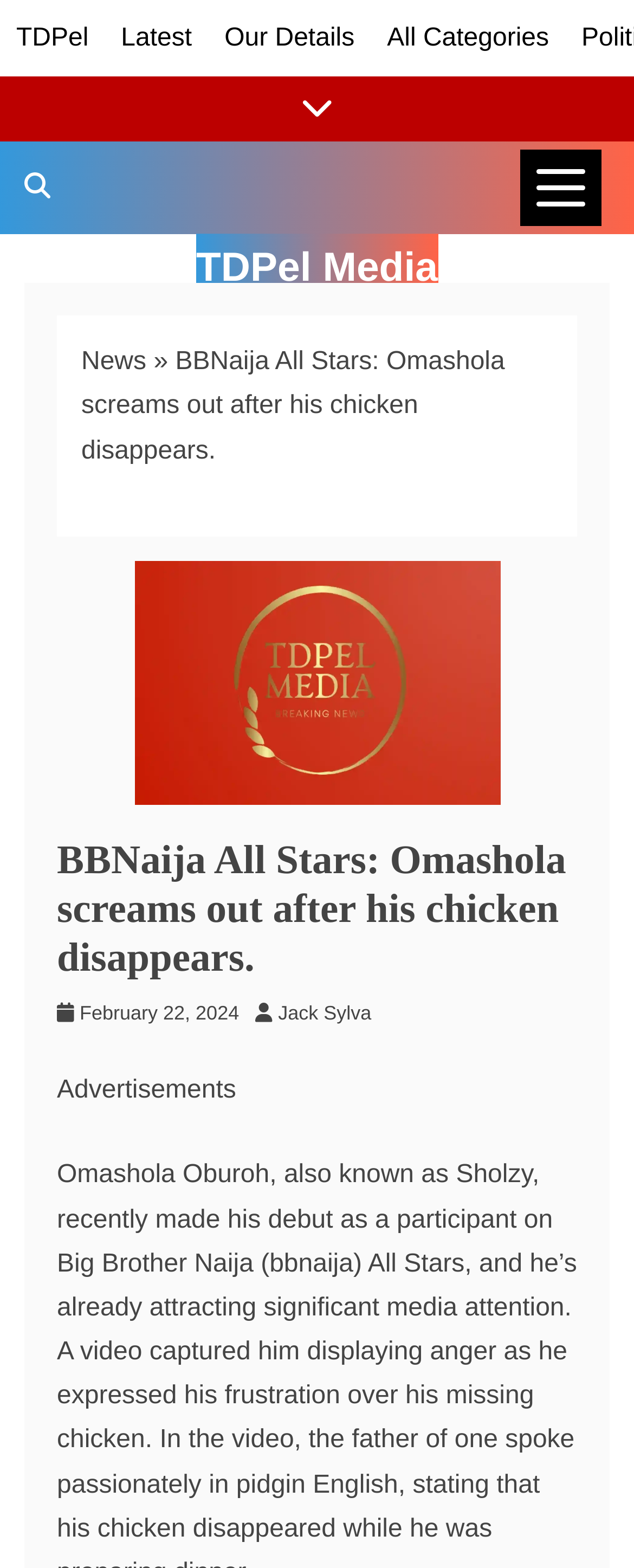Please locate the bounding box coordinates for the element that should be clicked to achieve the following instruction: "Click on TDPel". Ensure the coordinates are given as four float numbers between 0 and 1, i.e., [left, top, right, bottom].

[0.026, 0.016, 0.14, 0.033]